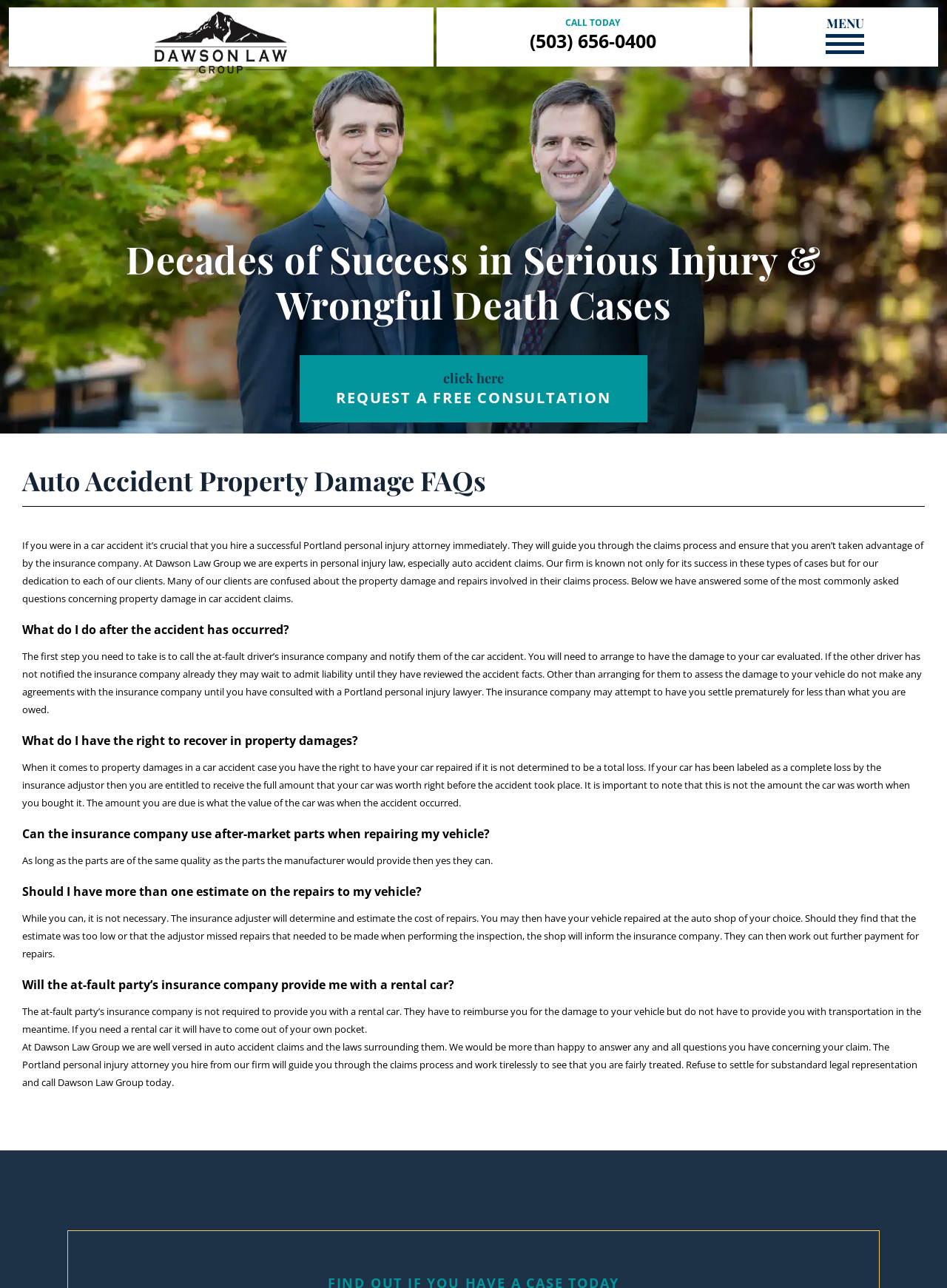Can the insurance company use after-market parts? Analyze the screenshot and reply with just one word or a short phrase.

Yes